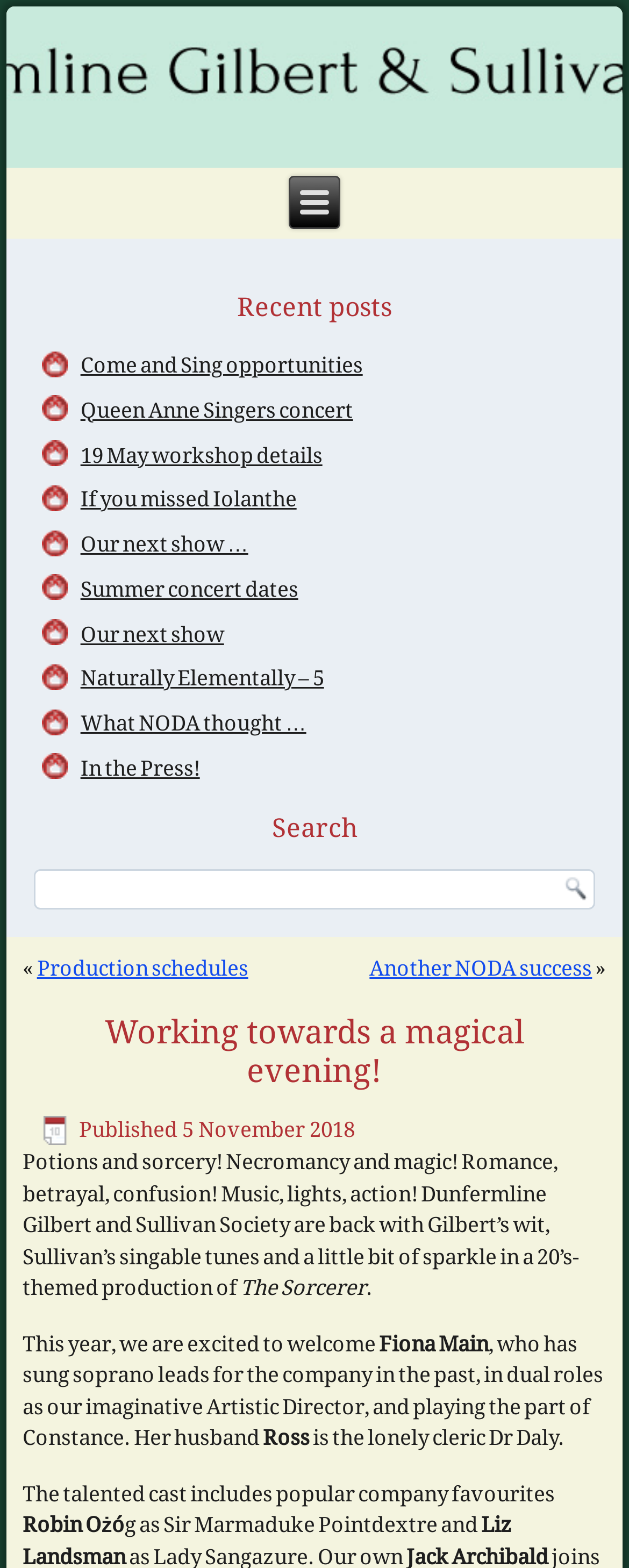Determine the bounding box coordinates for the area you should click to complete the following instruction: "Search for something".

[0.054, 0.554, 0.946, 0.58]